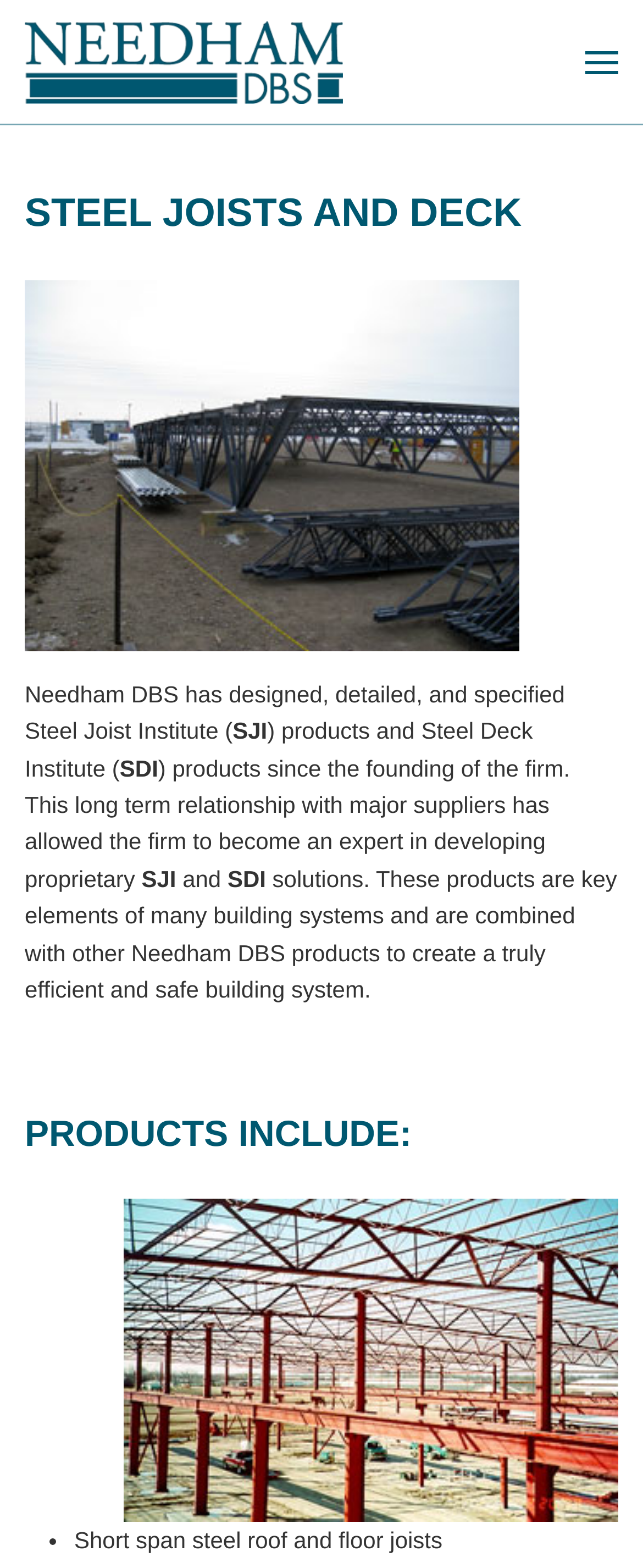What type of joists are mentioned on the webpage?
Please answer the question with a single word or phrase, referencing the image.

Steel roof and floor joists